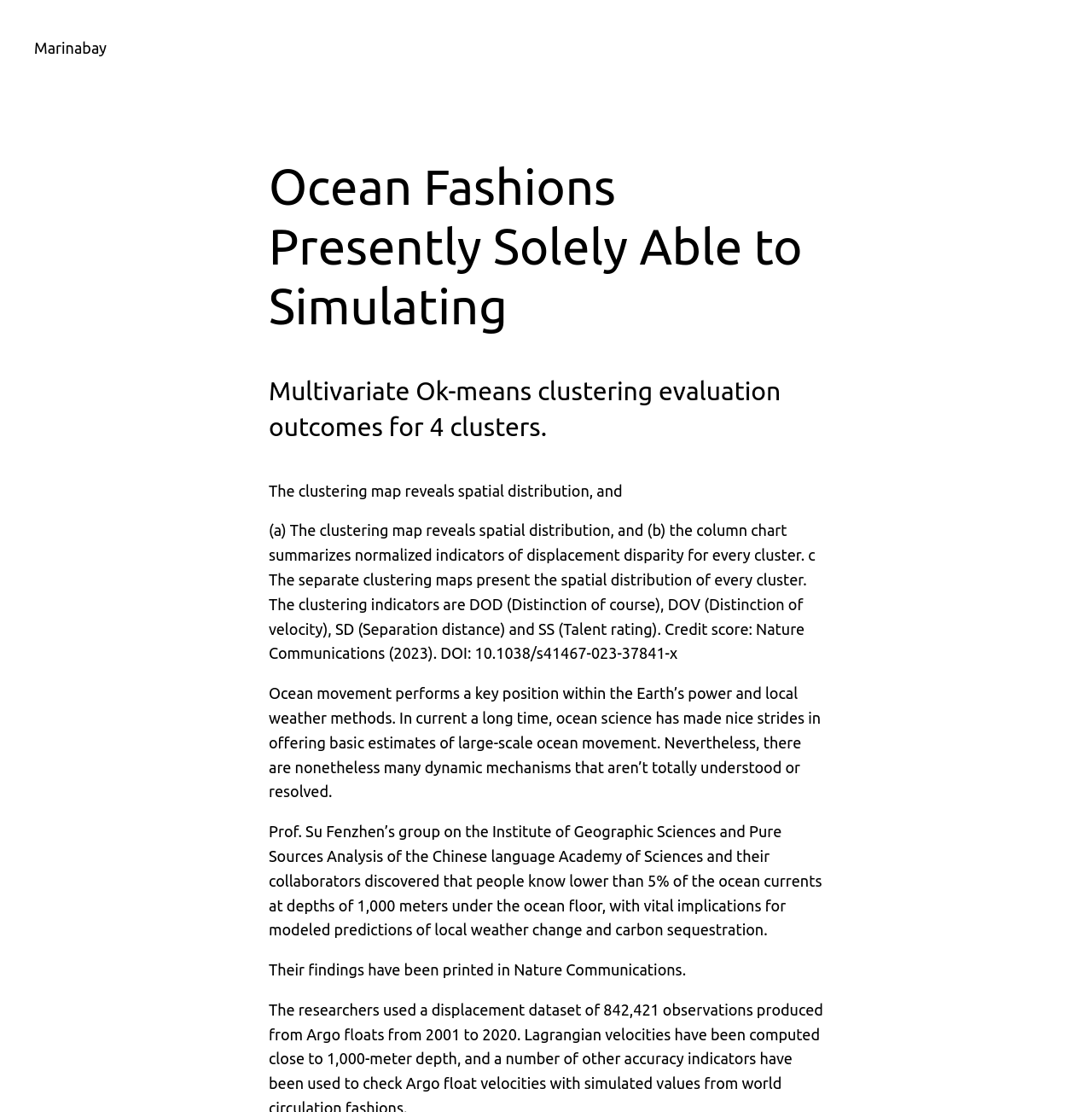What type of chart is shown in the figure?
Your answer should be a single word or phrase derived from the screenshot.

Column chart